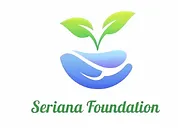Give a detailed account of the visual content in the image.

The image features the logo of the Seriana Foundation, characterized by a stylized design that combines elements of growth and care. At the center, a pair of green leaves emerge from a blue hand, symbolizing nurturing and environmental consciousness. The color palette, with its vibrant greens and calming blues, evokes a sense of hope and sustainability. Below the graphic, the name "Seriana Foundation" is elegantly scripted in a flowing font, reinforcing the foundation's commitment to humanitarian efforts and support for community development. This logo encapsulates the foundation's mission to make a positive impact in the world.